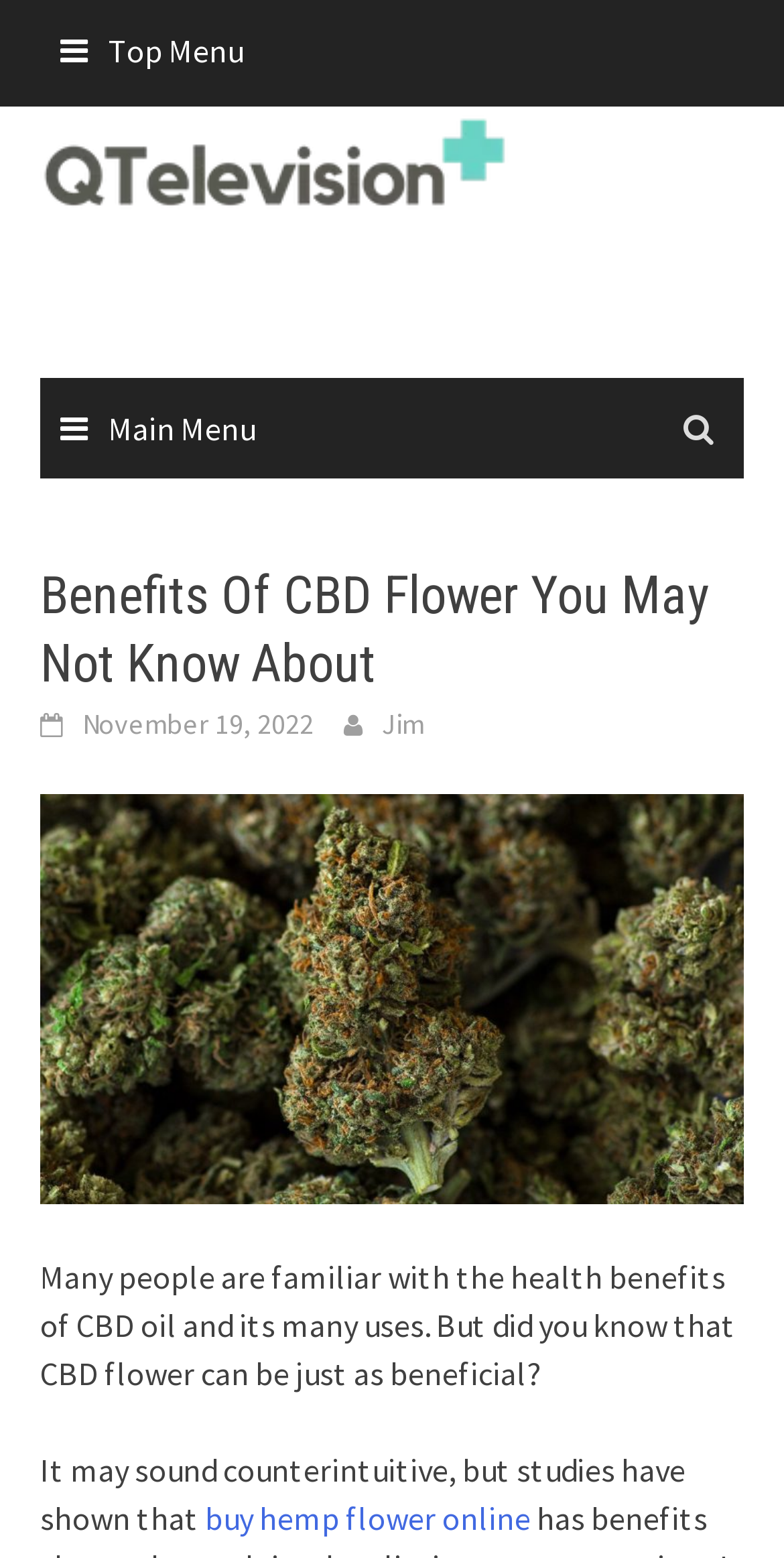Who is the author of the article?
Please answer the question with a detailed response using the information from the screenshot.

The link element 'Jim' is located near the date of publication, which is a common location for author credits, suggesting that Jim is the author of the article.